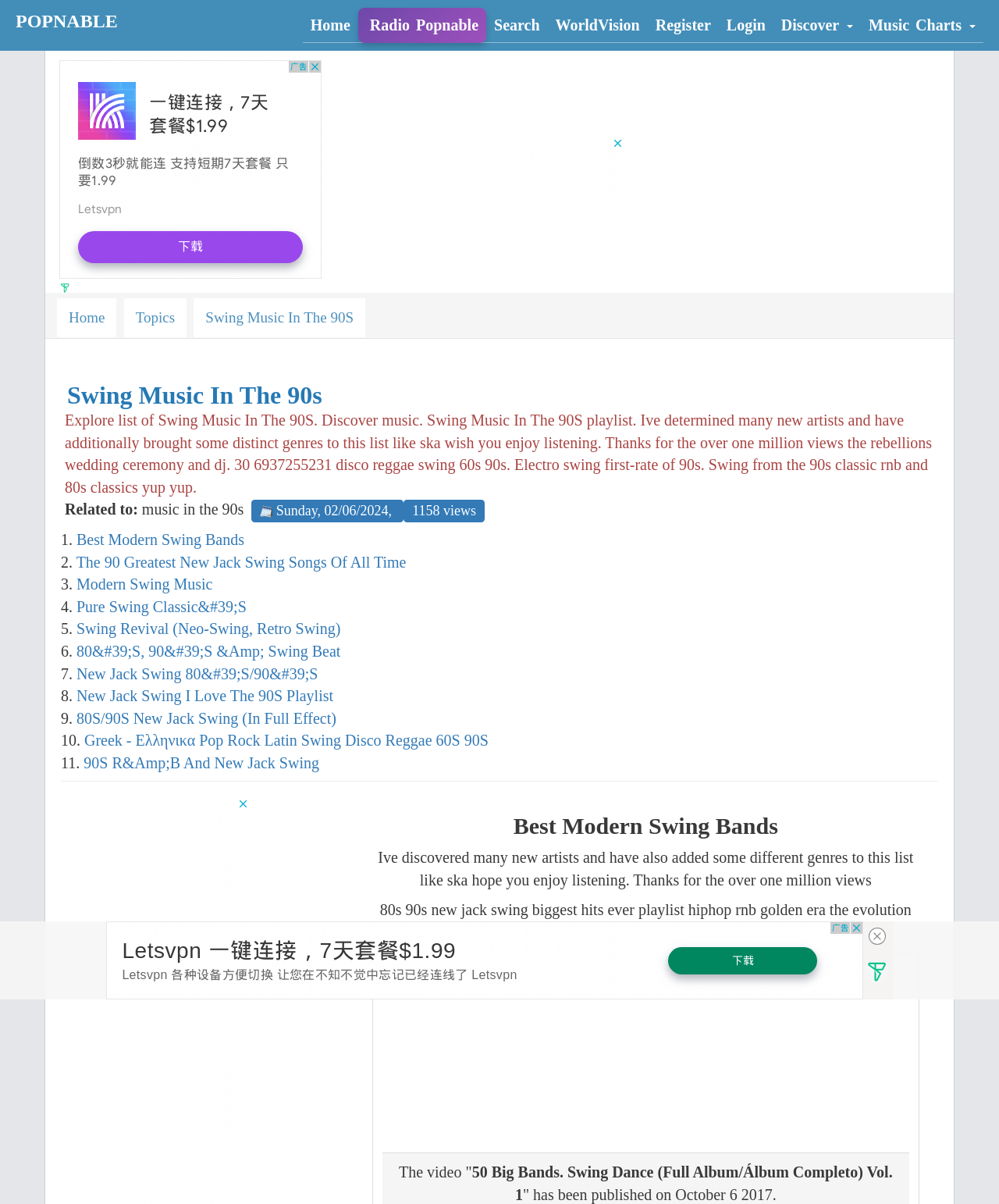Please provide the main heading of the webpage content.

Swing Music In The 90s